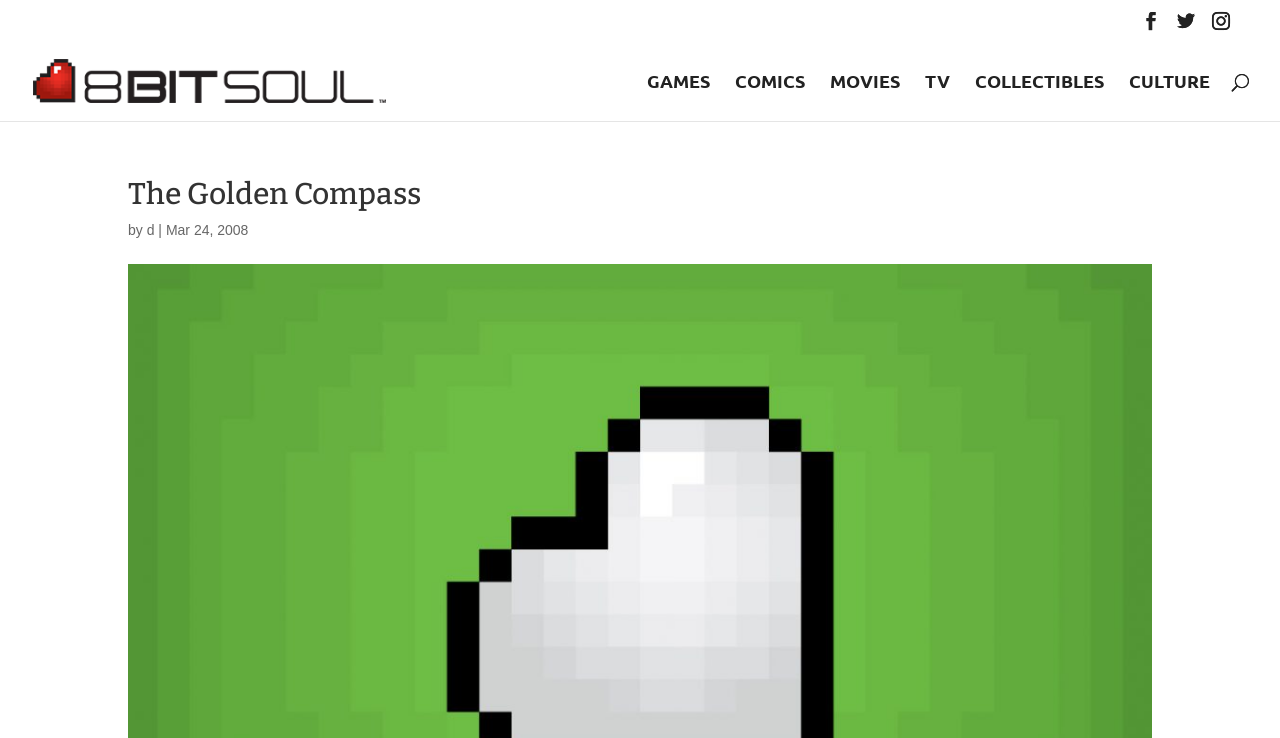Provide the bounding box coordinates of the HTML element this sentence describes: "alt="8 Bit Soul"".

[0.026, 0.094, 0.301, 0.12]